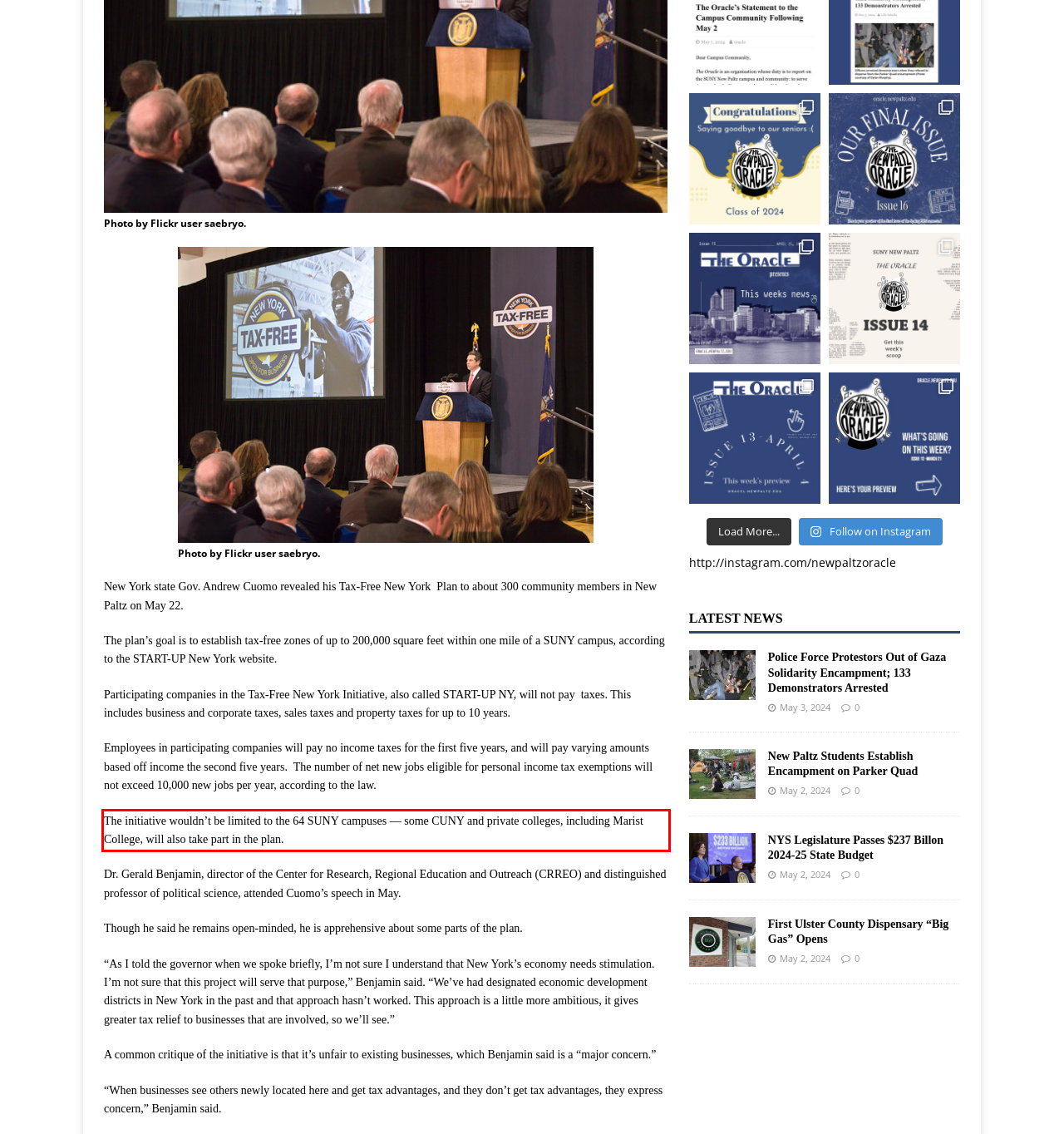Using the webpage screenshot, recognize and capture the text within the red bounding box.

The initiative wouldn’t be limited to the 64 SUNY campuses — some CUNY and private colleges, including Marist College, will also take part in the plan.